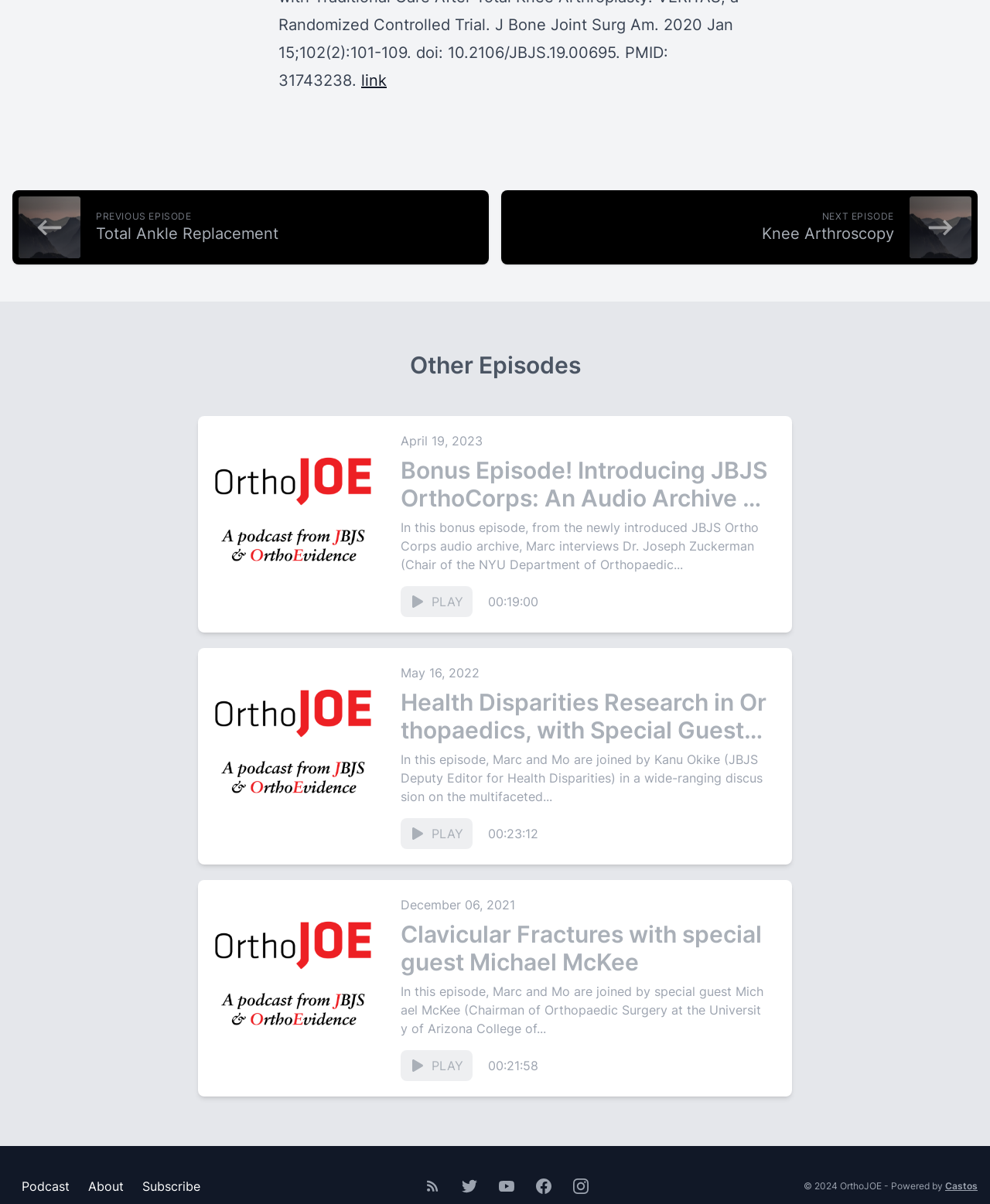Kindly determine the bounding box coordinates of the area that needs to be clicked to fulfill this instruction: "Subscribe to the podcast".

[0.134, 0.972, 0.212, 0.998]